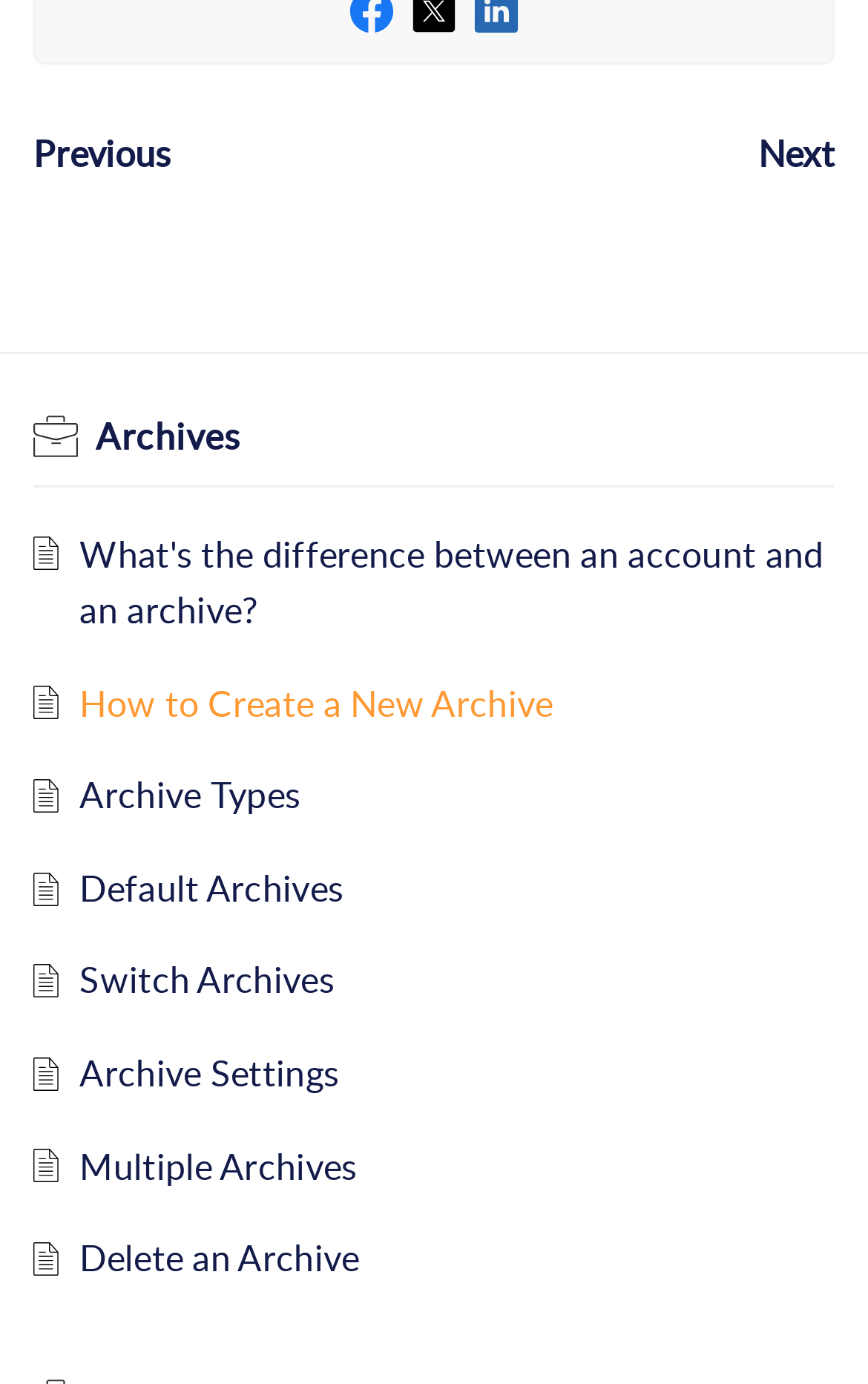What is the purpose of the 'Previous' and 'Next' links?
By examining the image, provide a one-word or phrase answer.

Navigation